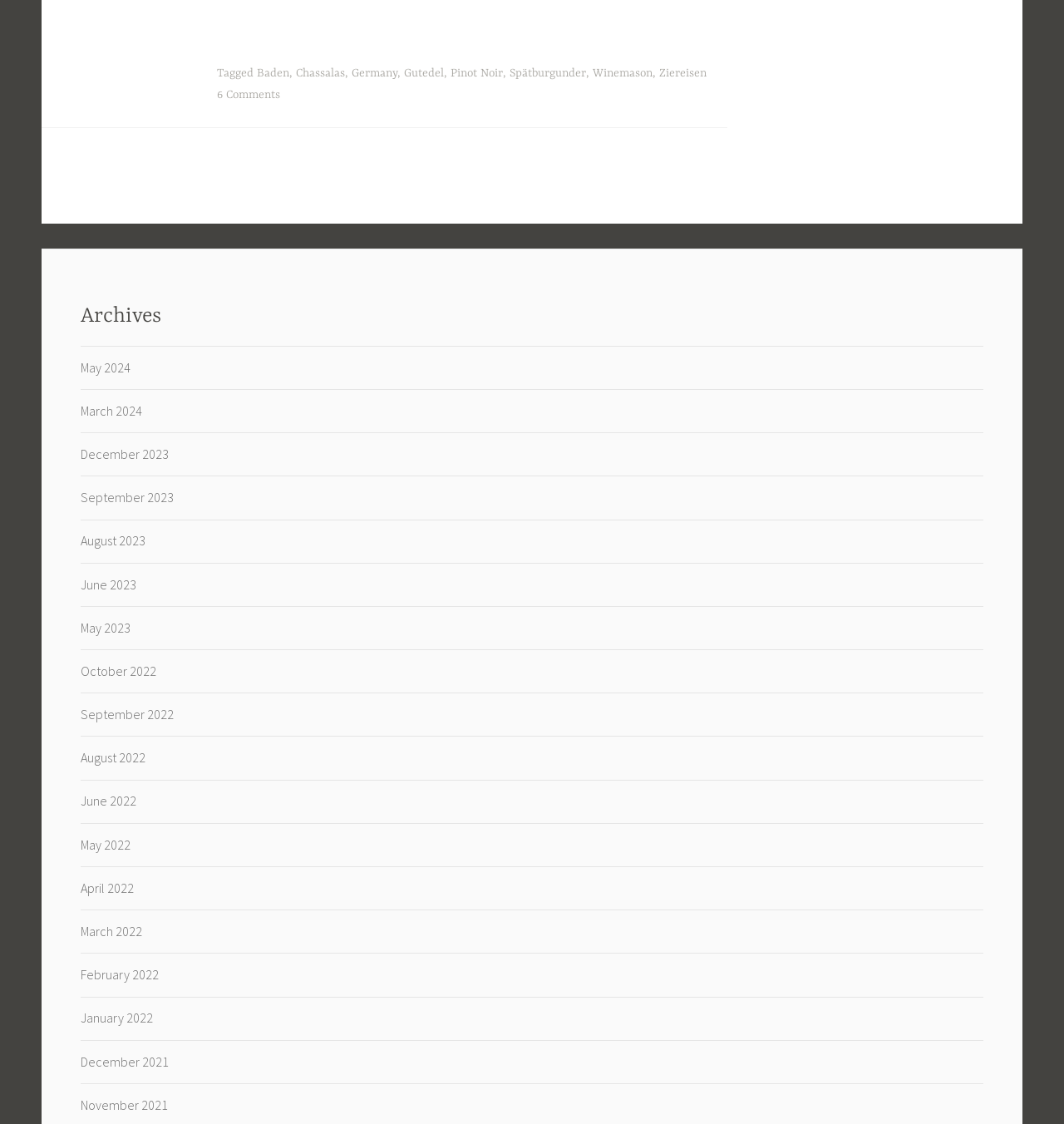Answer the question with a brief word or phrase:
What is the category of the archives?

Months